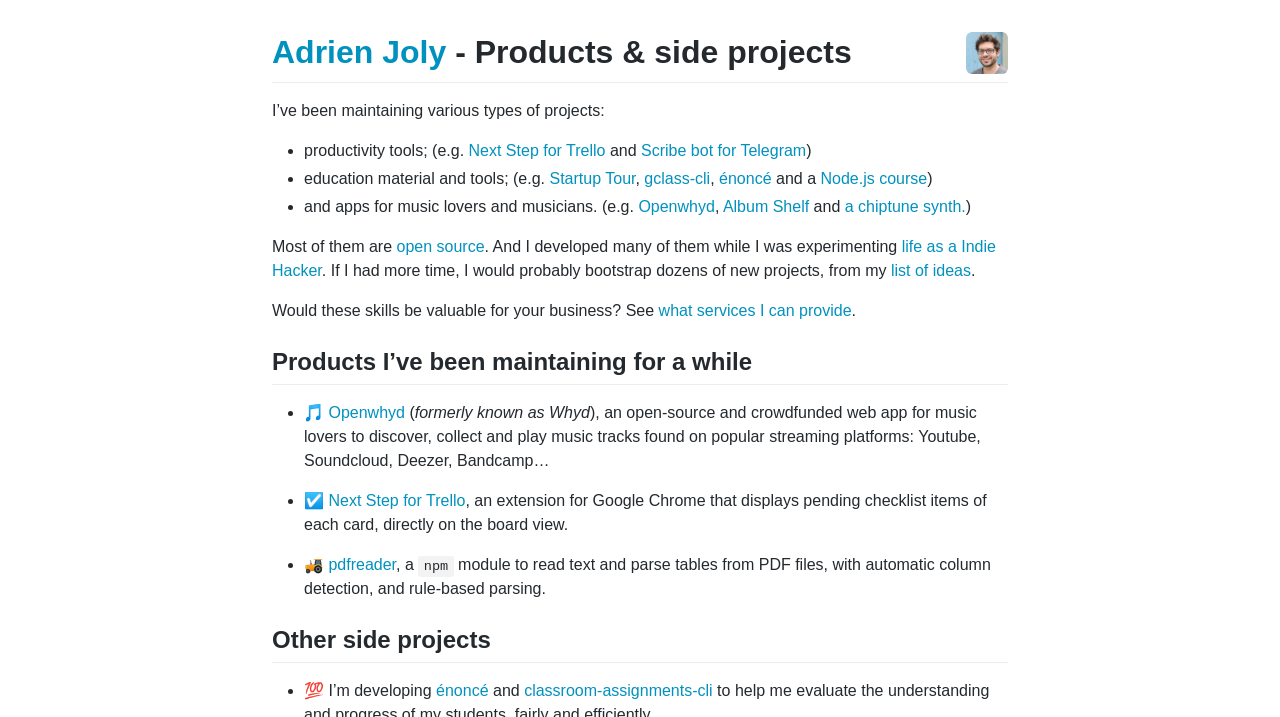Give a short answer to this question using one word or a phrase:
What type of projects does Adrien Joly maintain?

Various types